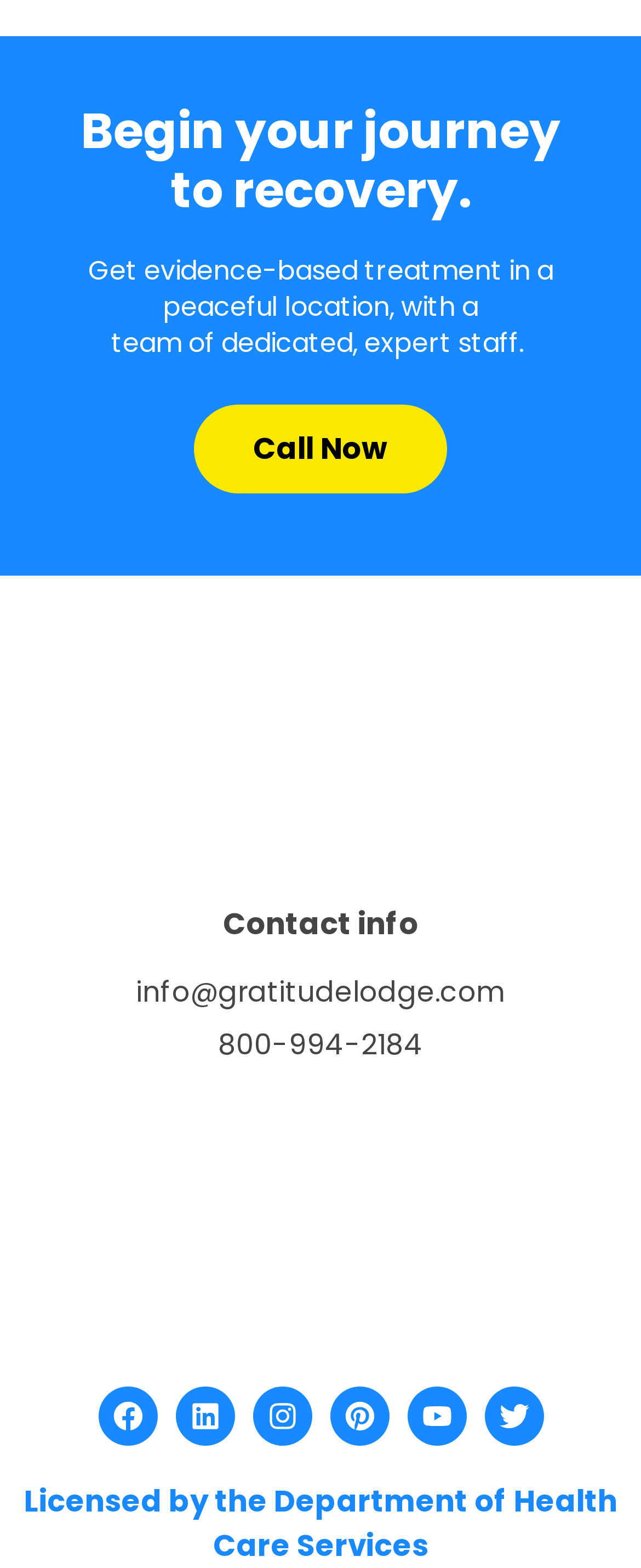Provide the bounding box coordinates of the HTML element this sentence describes: "Pinterest".

[0.514, 0.884, 0.606, 0.922]